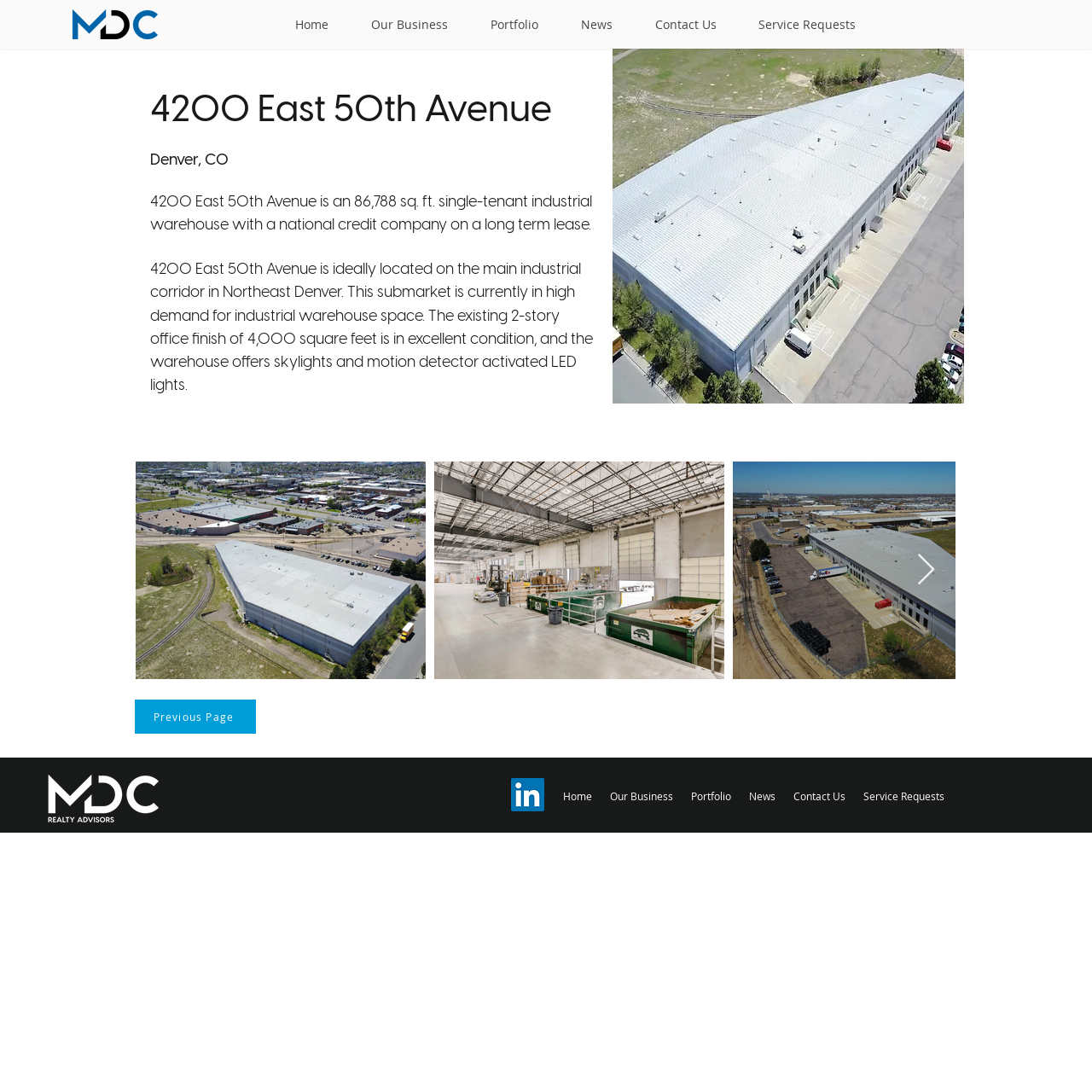Analyze the image and deliver a detailed answer to the question: What is the condition of the 2-story office finish?

I found the information about the condition of the 2-story office finish in the heading element. It is mentioned that the office finish is 'in excellent condition'.